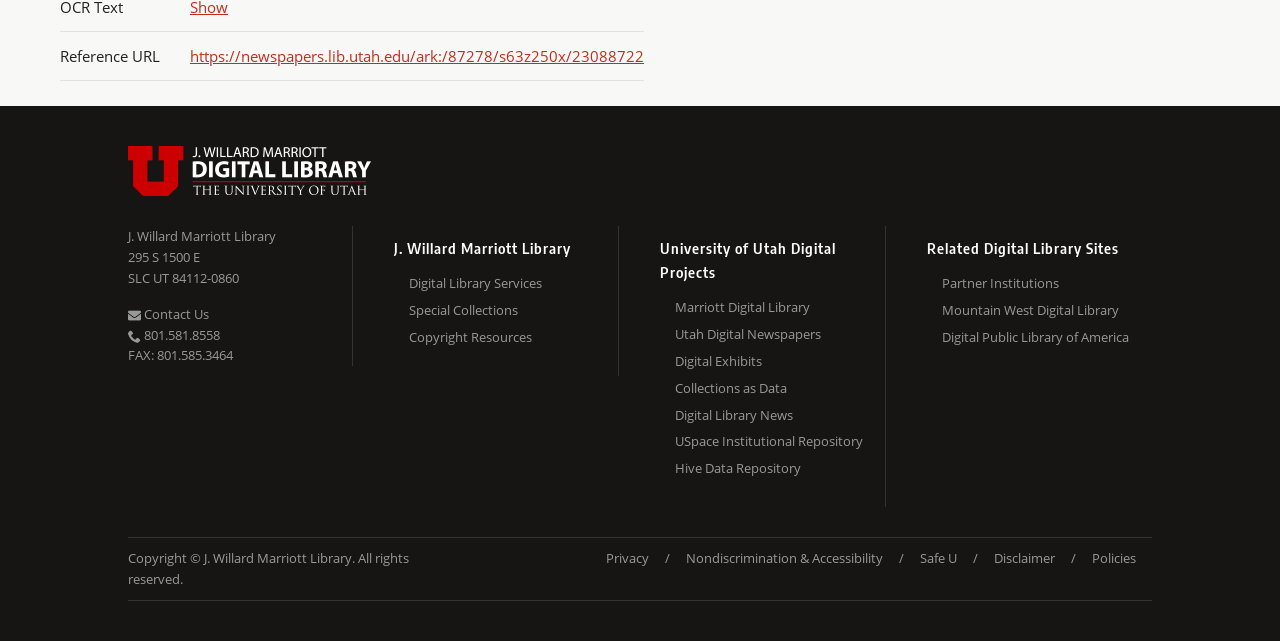Determine the bounding box coordinates of the clickable element to complete this instruction: "Explore Digital Exhibits". Provide the coordinates in the format of four float numbers between 0 and 1, [left, top, right, bottom].

[0.528, 0.474, 0.691, 0.516]